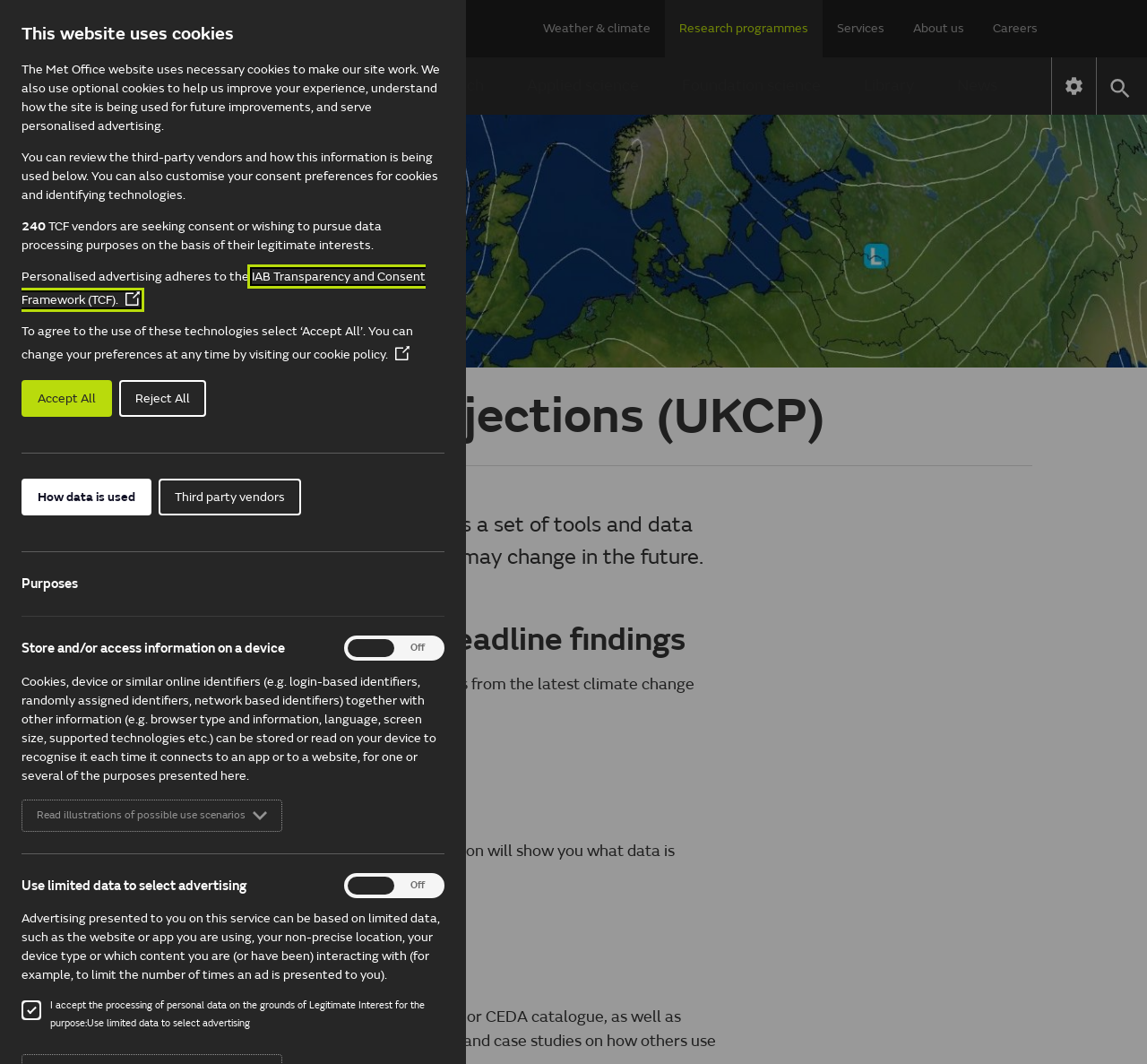Specify the bounding box coordinates of the area to click in order to execute this command: 'Search for something'. The coordinates should consist of four float numbers ranging from 0 to 1, and should be formatted as [left, top, right, bottom].

[0.956, 0.054, 0.994, 0.108]